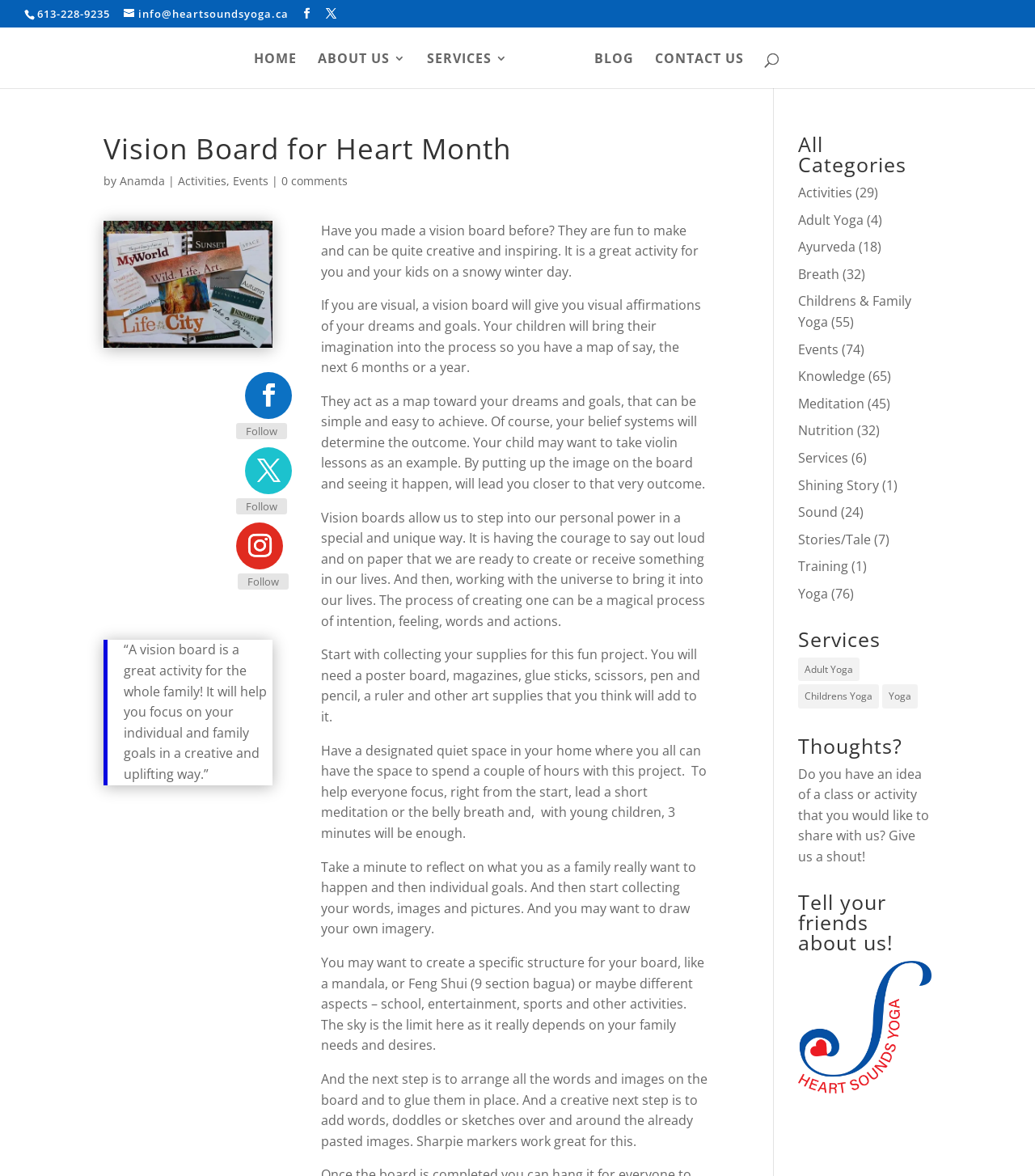Provide the bounding box coordinates for the UI element that is described by this text: "Events". The coordinates should be in the form of four float numbers between 0 and 1: [left, top, right, bottom].

[0.771, 0.289, 0.81, 0.304]